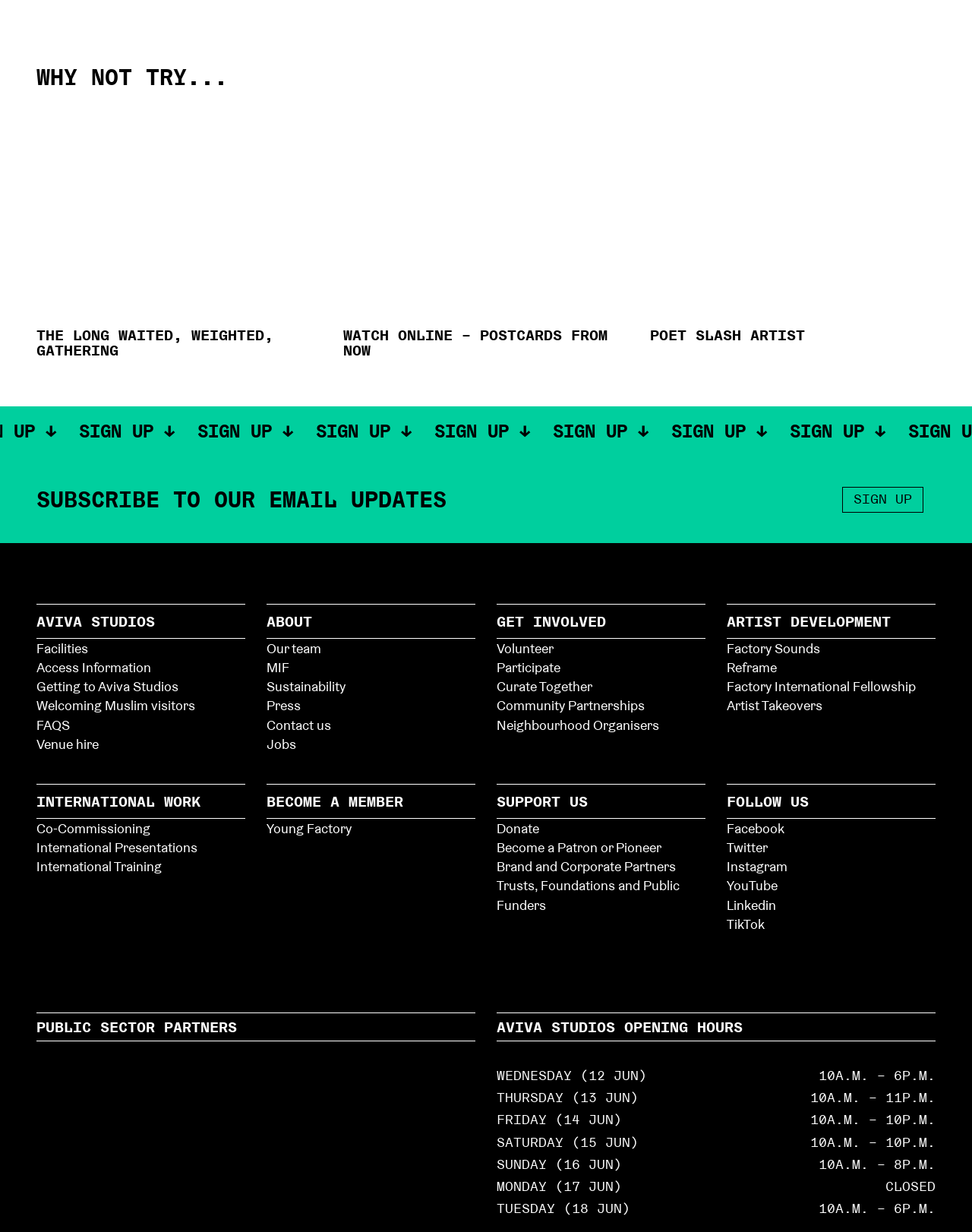What is the name of the fellowship program?
Please ensure your answer to the question is detailed and covers all necessary aspects.

The name of the fellowship program can be found in the link 'Factory International Fellowship' with bounding box coordinates [0.748, 0.55, 0.942, 0.564], which is under the 'ARTIST DEVELOPMENT' heading.